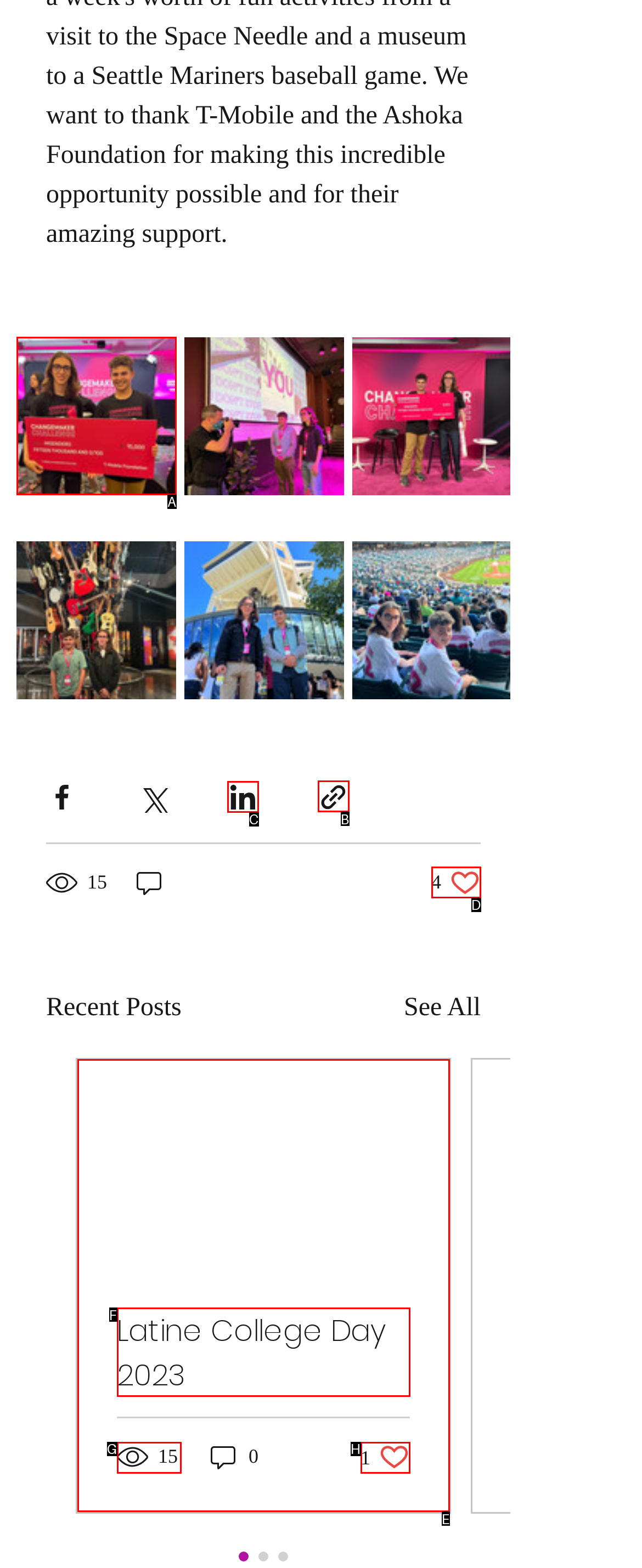Identify which lettered option to click to carry out the task: Share via link. Provide the letter as your answer.

B